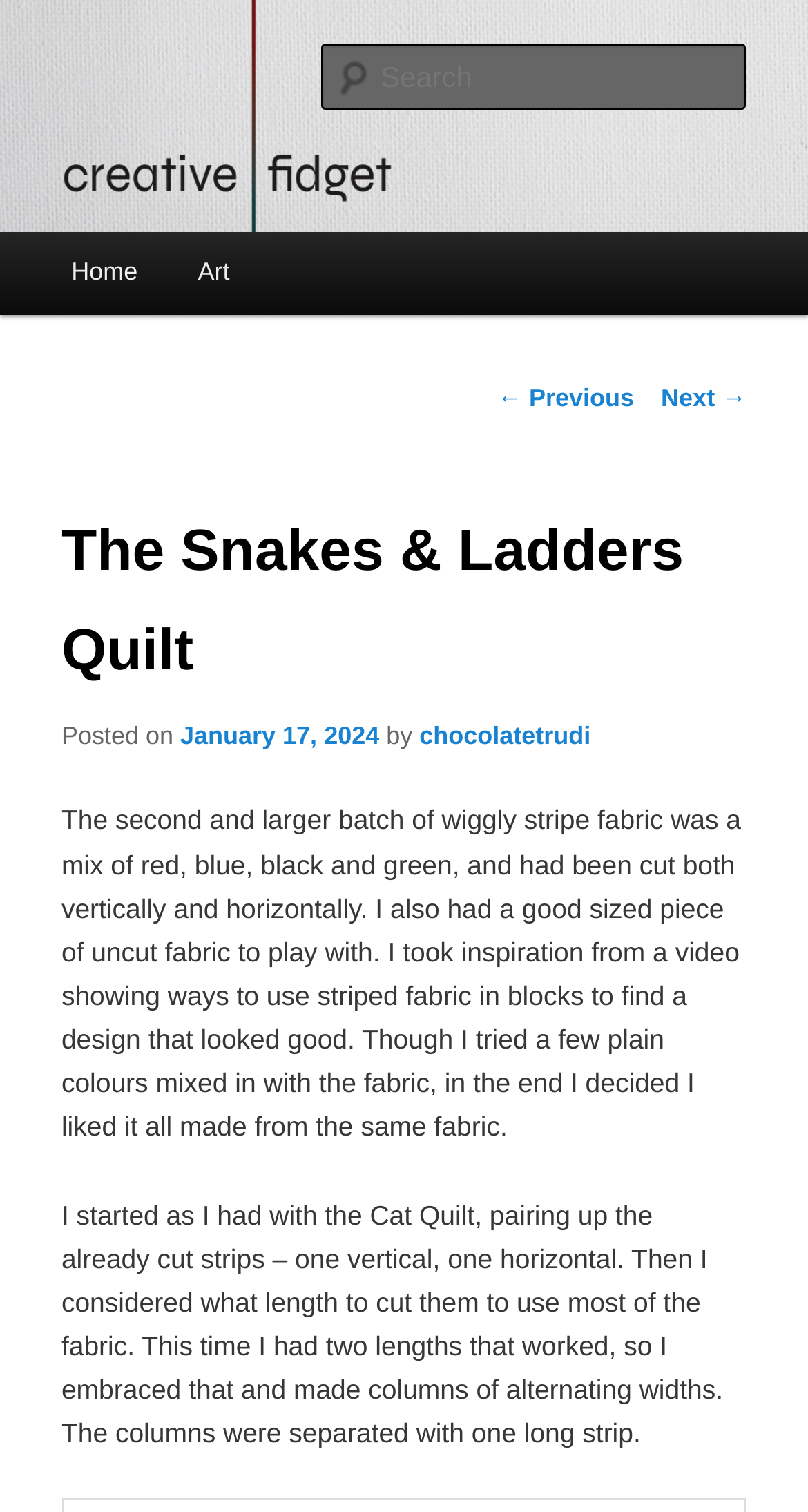Identify the bounding box coordinates of the element that should be clicked to fulfill this task: "Click the link to view the author's profile". The coordinates should be provided as four float numbers between 0 and 1, i.e., [left, top, right, bottom].

None